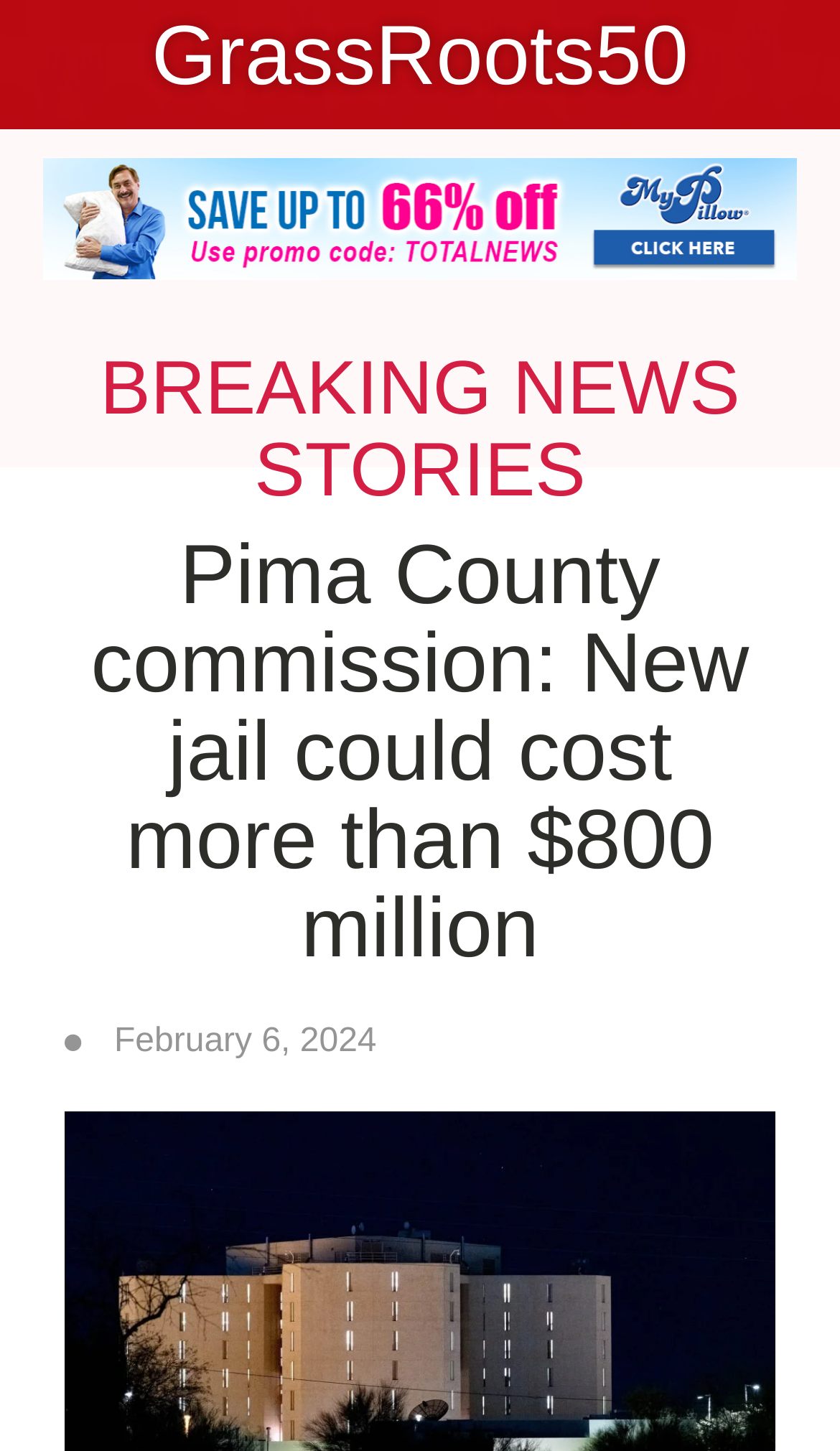Is there an image on the webpage?
Please provide a single word or phrase as your answer based on the screenshot.

Yes